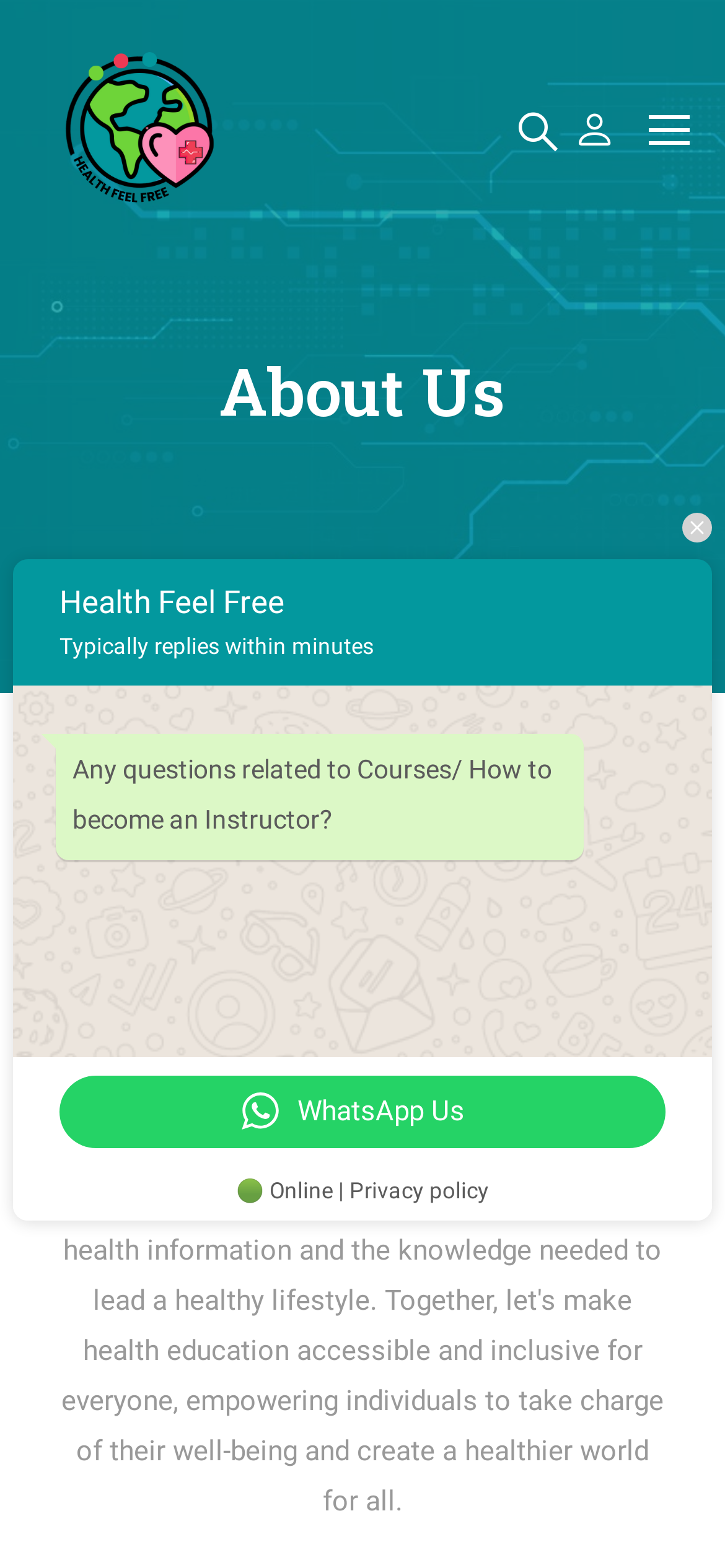What is the response time of the organization?
Using the visual information, answer the question in a single word or phrase.

Within minutes